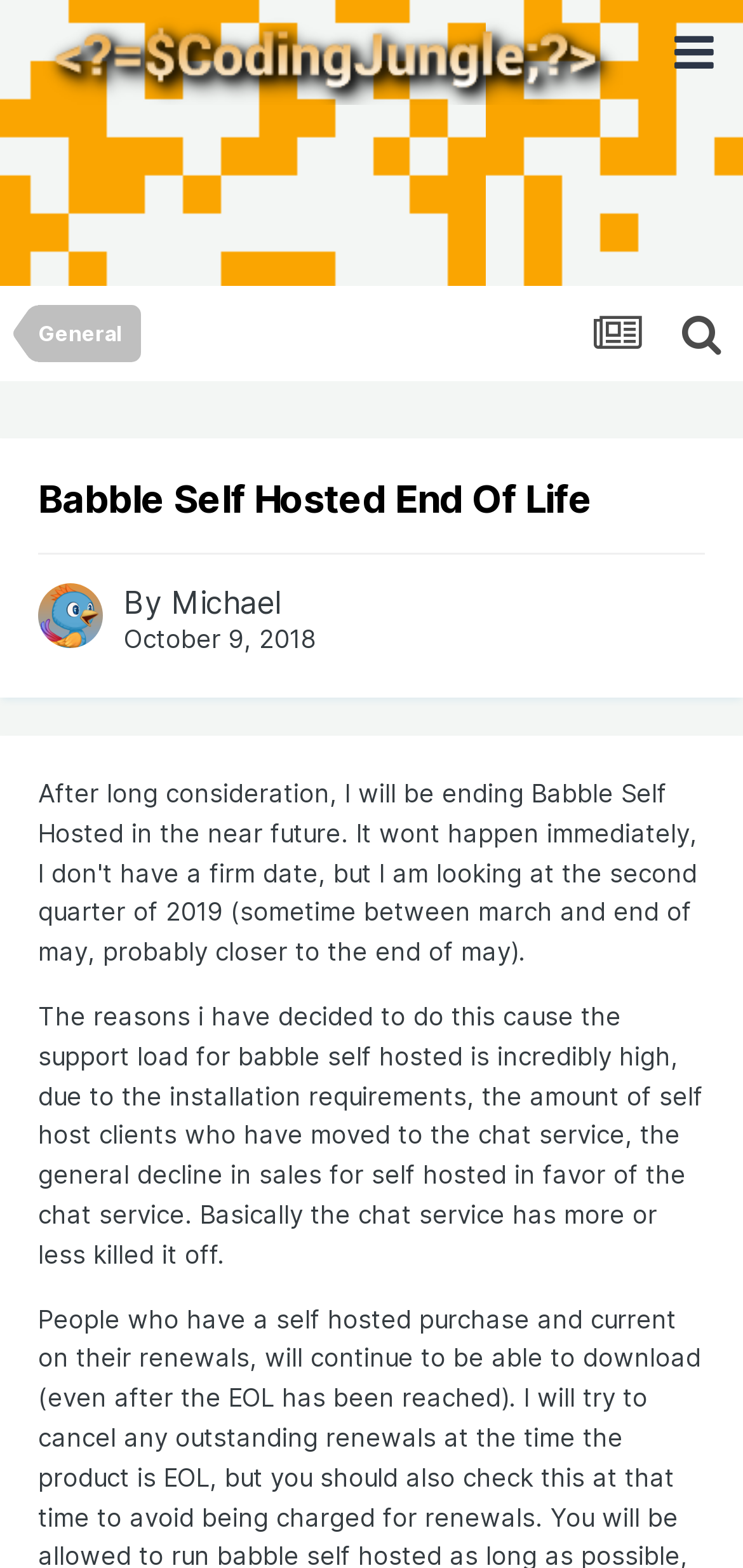Why is Babble Self Hosted being ended?
Carefully examine the image and provide a detailed answer to the question.

Babble Self Hosted is being ended due to the high support load caused by the installation requirements and the decline in sales in favor of the chat service, as stated in the text.